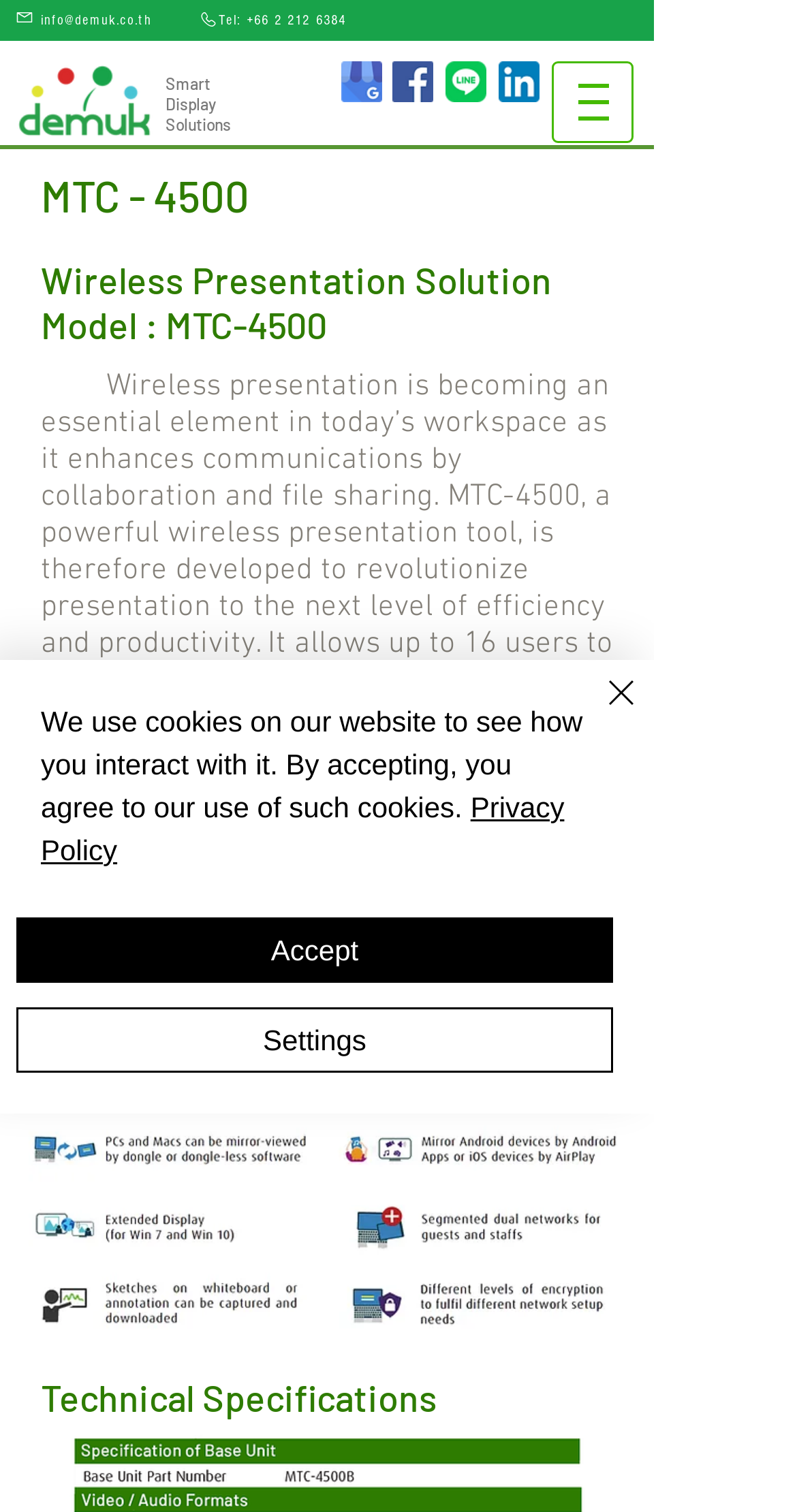Find the primary header on the webpage and provide its text.

Smart
Display
Solutions